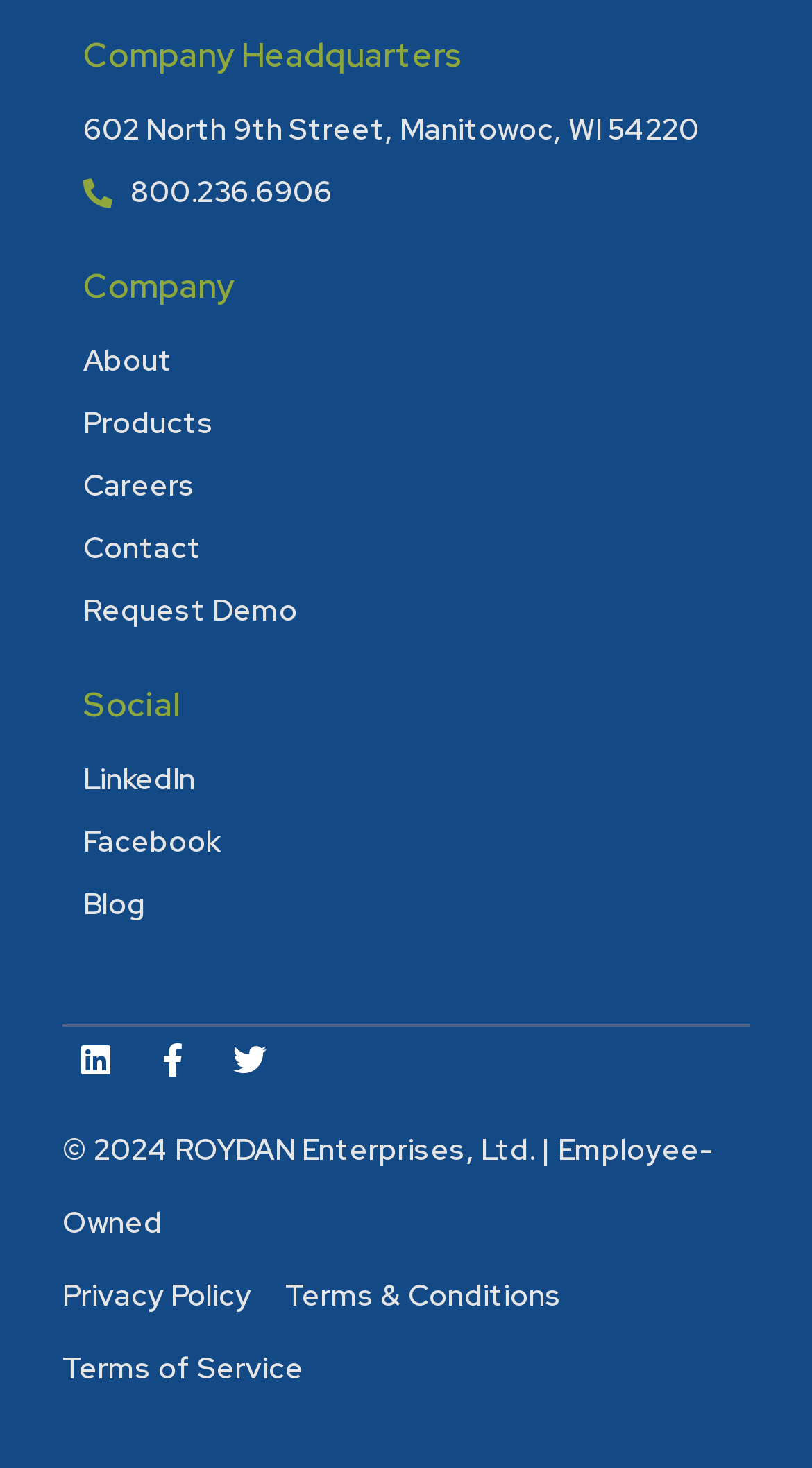What is the phone number of the company?
Carefully analyze the image and provide a thorough answer to the question.

I found the phone number of the company by looking at the static text element that says '800.236.6906' which is located below the 'Company Headquarters' heading.